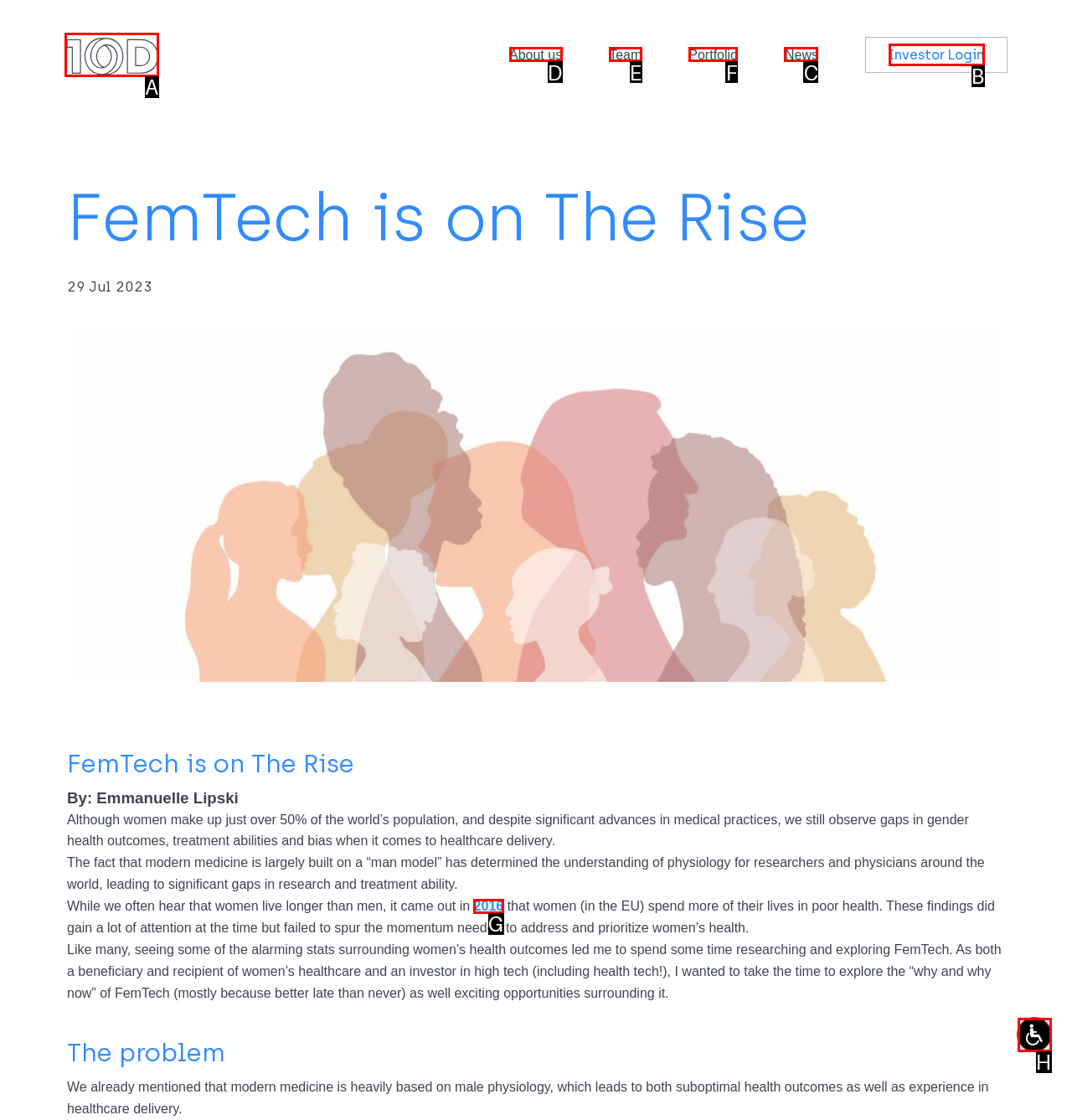Select the letter of the UI element that matches this task: Read news
Provide the answer as the letter of the correct choice.

C